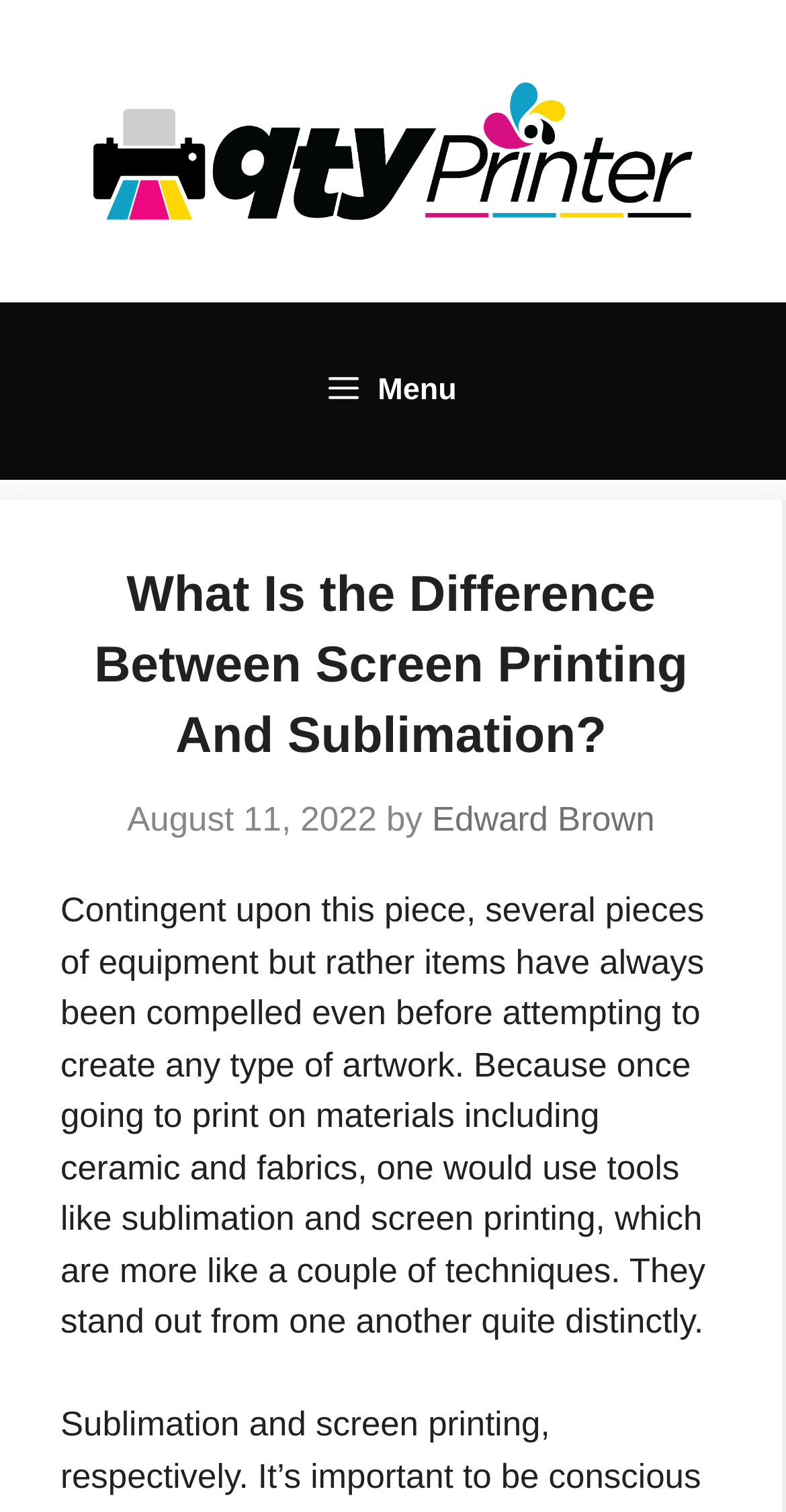Determine the bounding box coordinates of the UI element described by: "Menu".

[0.049, 0.2, 0.951, 0.318]